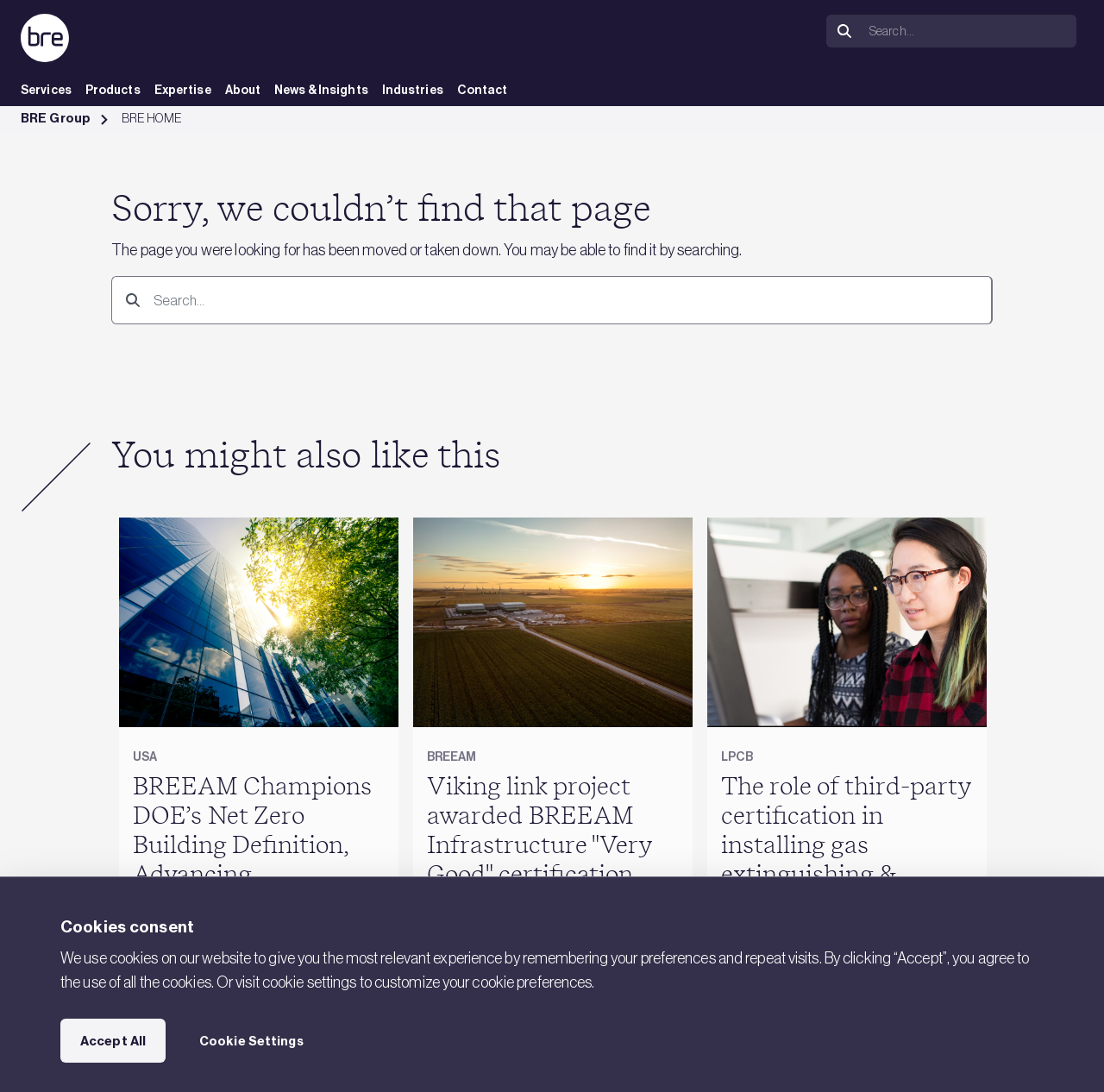Please determine the bounding box coordinates for the UI element described as: "Accept All".

[0.055, 0.933, 0.15, 0.973]